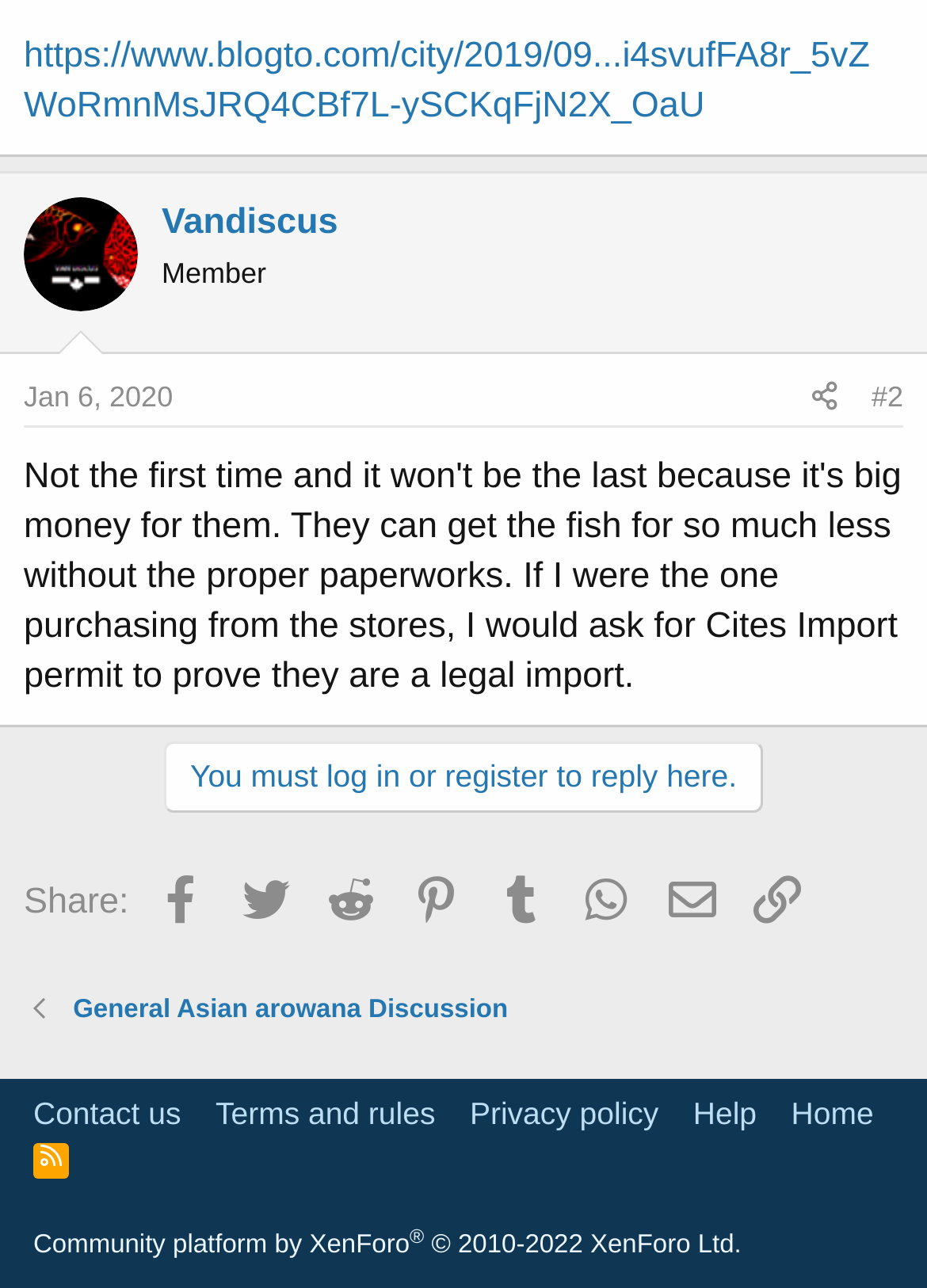Locate the bounding box coordinates of the area that needs to be clicked to fulfill the following instruction: "Log in or register to reply". The coordinates should be in the format of four float numbers between 0 and 1, namely [left, top, right, bottom].

[0.177, 0.575, 0.823, 0.631]